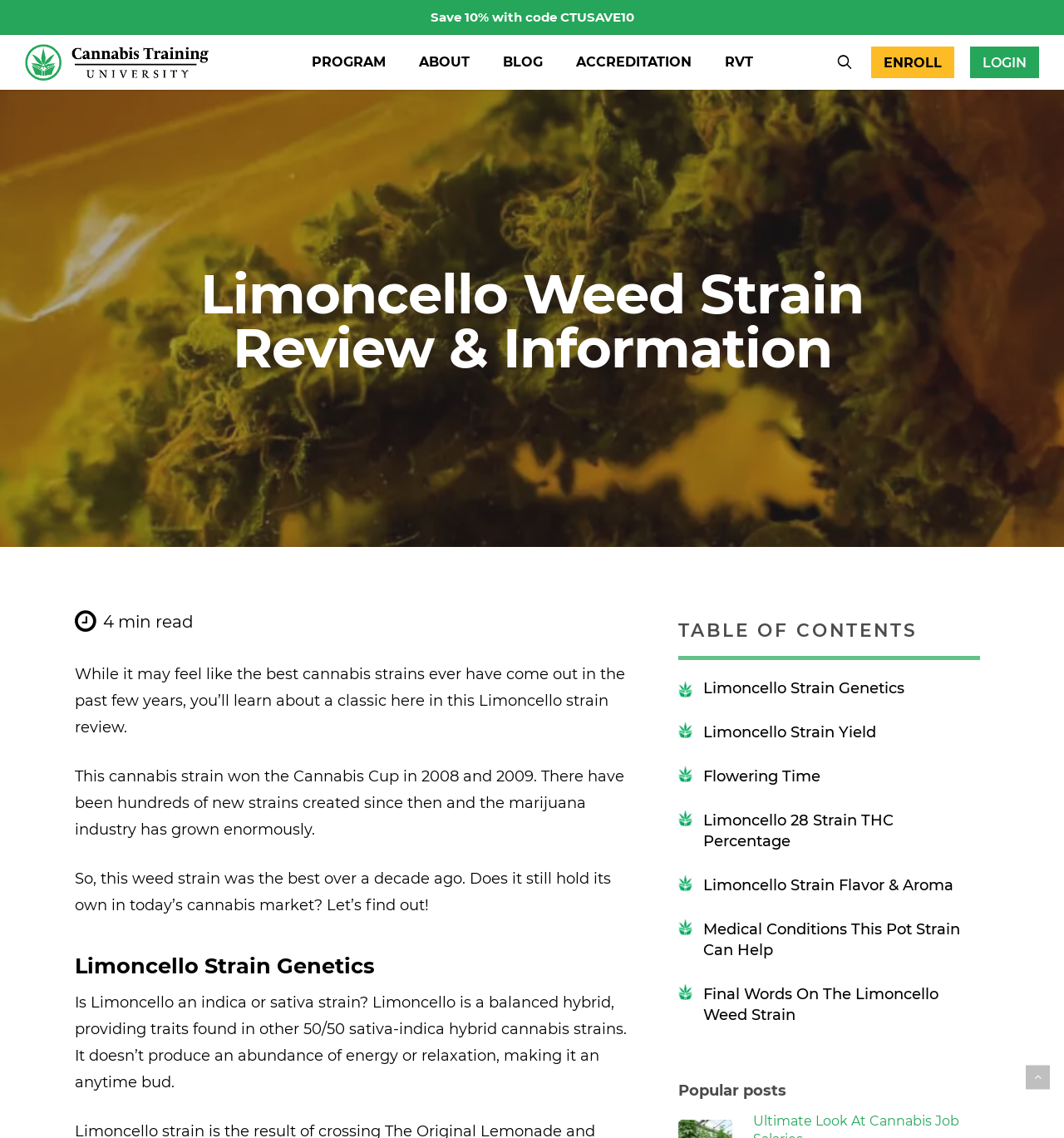Reply to the question below using a single word or brief phrase:
What is the name of the university mentioned on the webpage?

Cannabis Training University